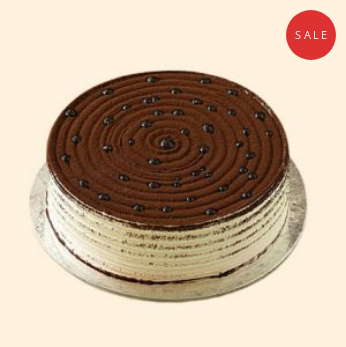Use a single word or phrase to answer the question:
How many people can the coffee cake serve?

4 to 6